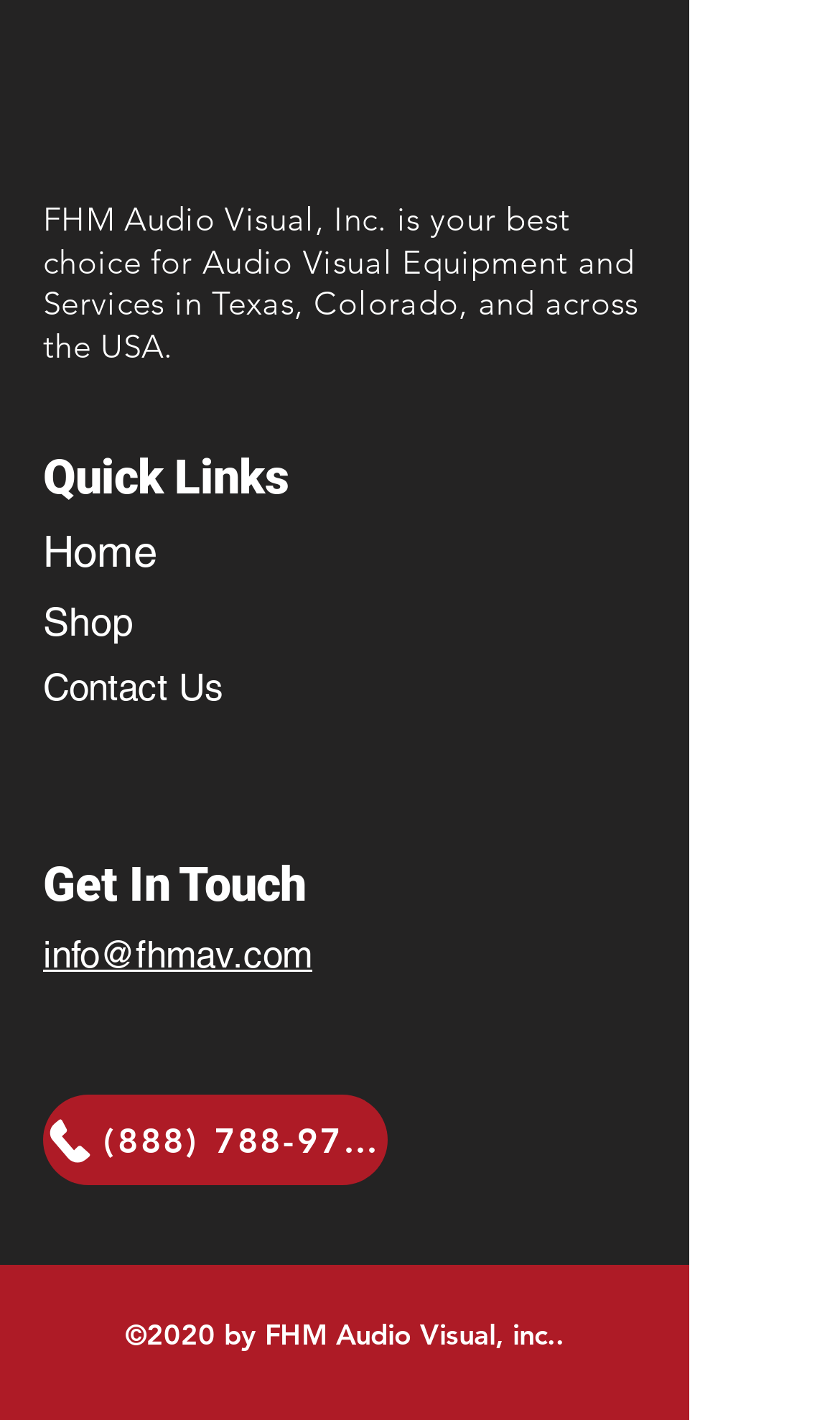What is the phone number?
Give a comprehensive and detailed explanation for the question.

The phone number is listed at the bottom of the webpage, above the copyright information. It is a toll-free number, allowing customers to easily contact the company.